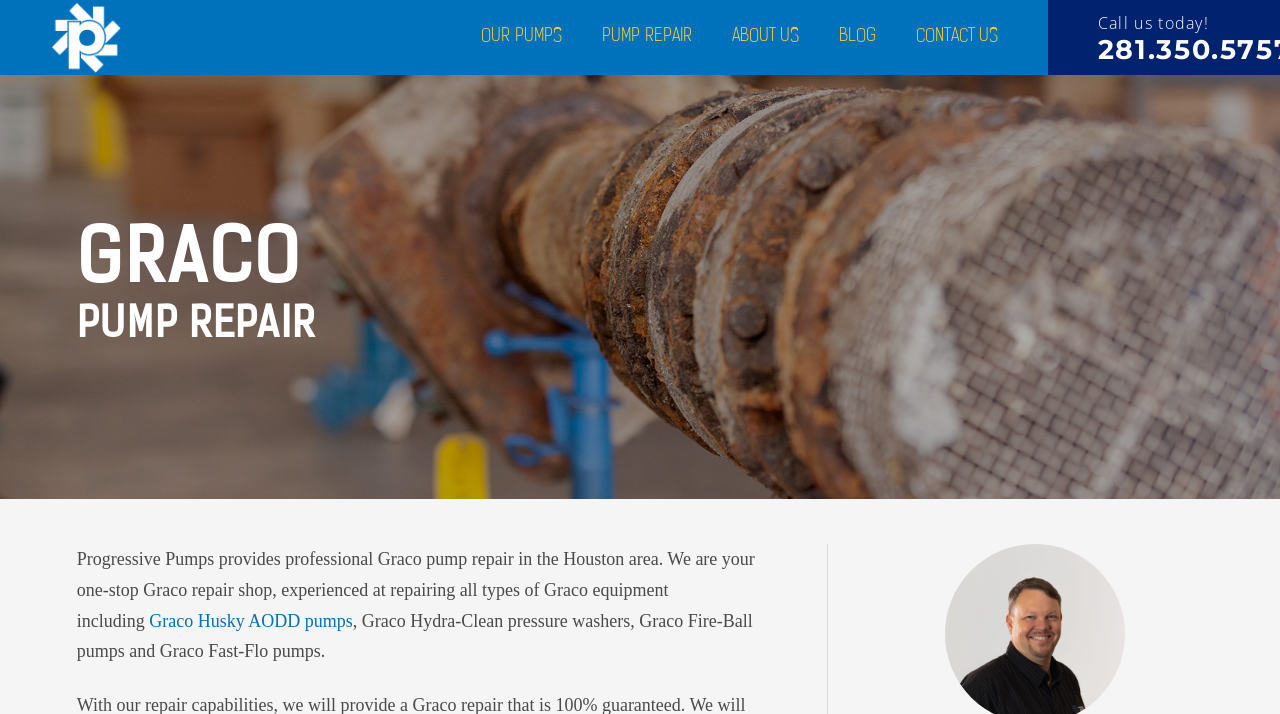Given the description Graco Husky AODD pumps, predict the bounding box coordinates of the UI element. Ensure the coordinates are in the format (top-left x, top-left y, bottom-right x, bottom-right y) and all values are between 0 and 1.

[0.117, 0.855, 0.276, 0.883]